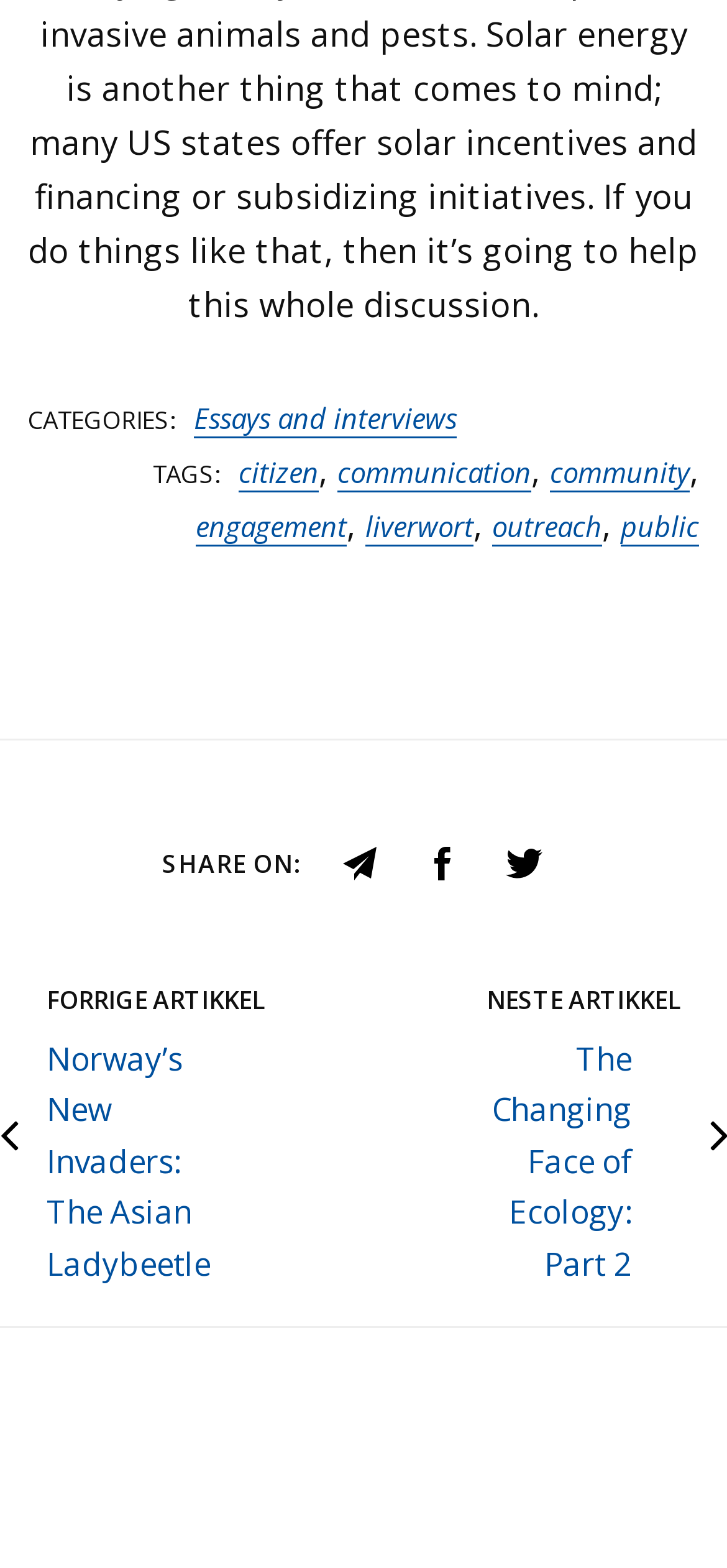Observe the image and answer the following question in detail: How many social media platforms are available for sharing?

The webpage has a 'SHARE ON:' section, which provides links to three social media platforms: 'E-mail', 'Facebook', and 'Twitter', allowing users to share content.